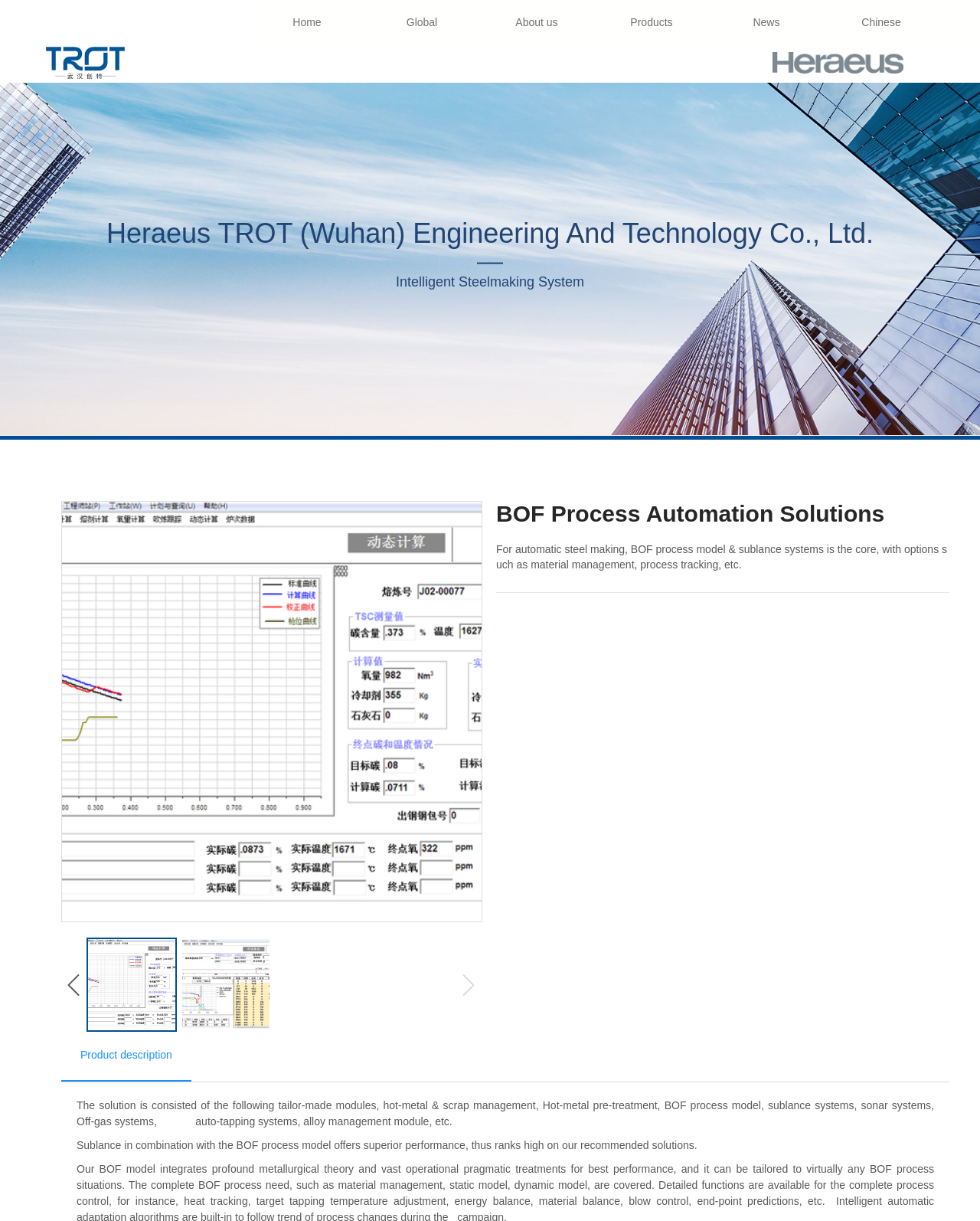Please answer the following question as detailed as possible based on the image: 
What is the main topic of the webpage?

I determined the main topic by looking at the heading element with the bounding box coordinates [0.506, 0.41, 0.969, 0.431], which contains the text 'BOF Process Automation Solutions'. This heading is prominent and central on the webpage, indicating that it is the main topic.